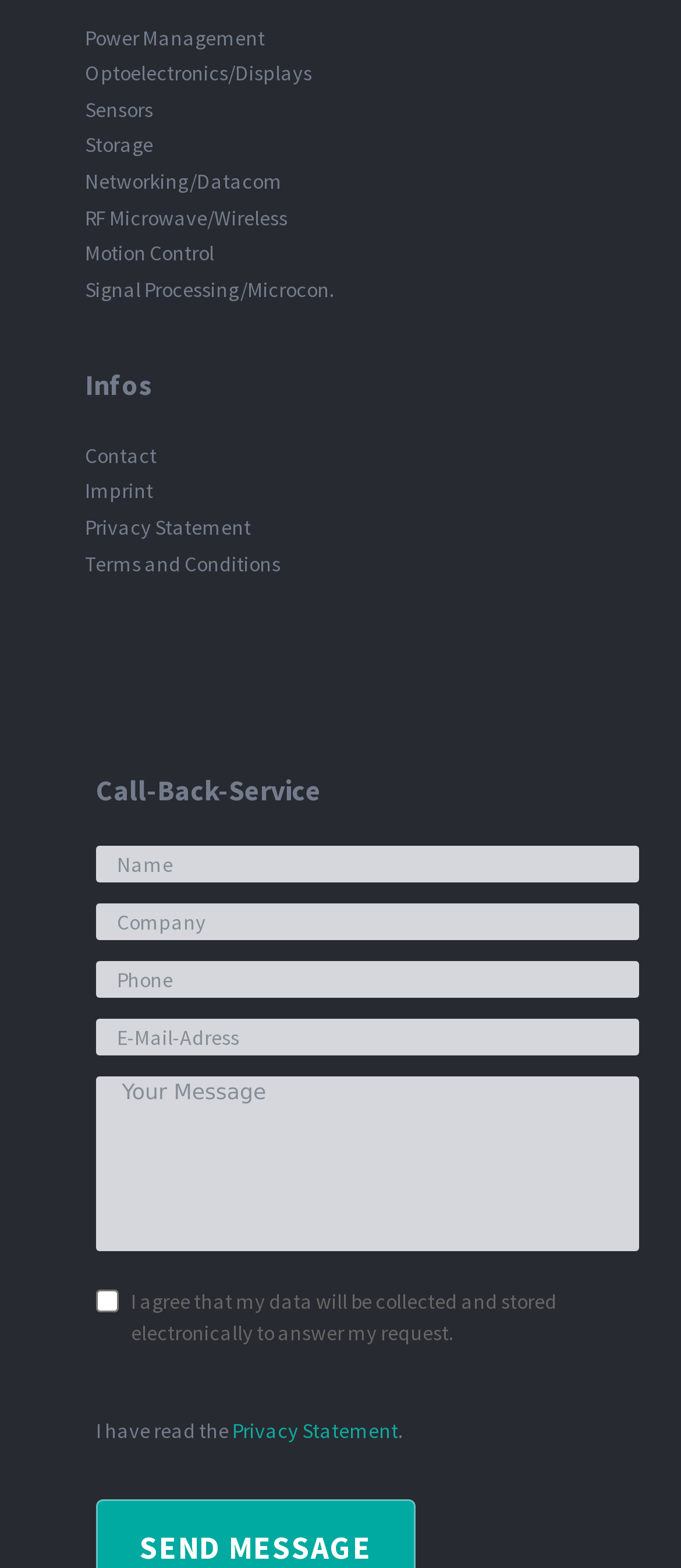Predict the bounding box for the UI component with the following description: "Privacy Statement".

[0.125, 0.327, 0.369, 0.347]